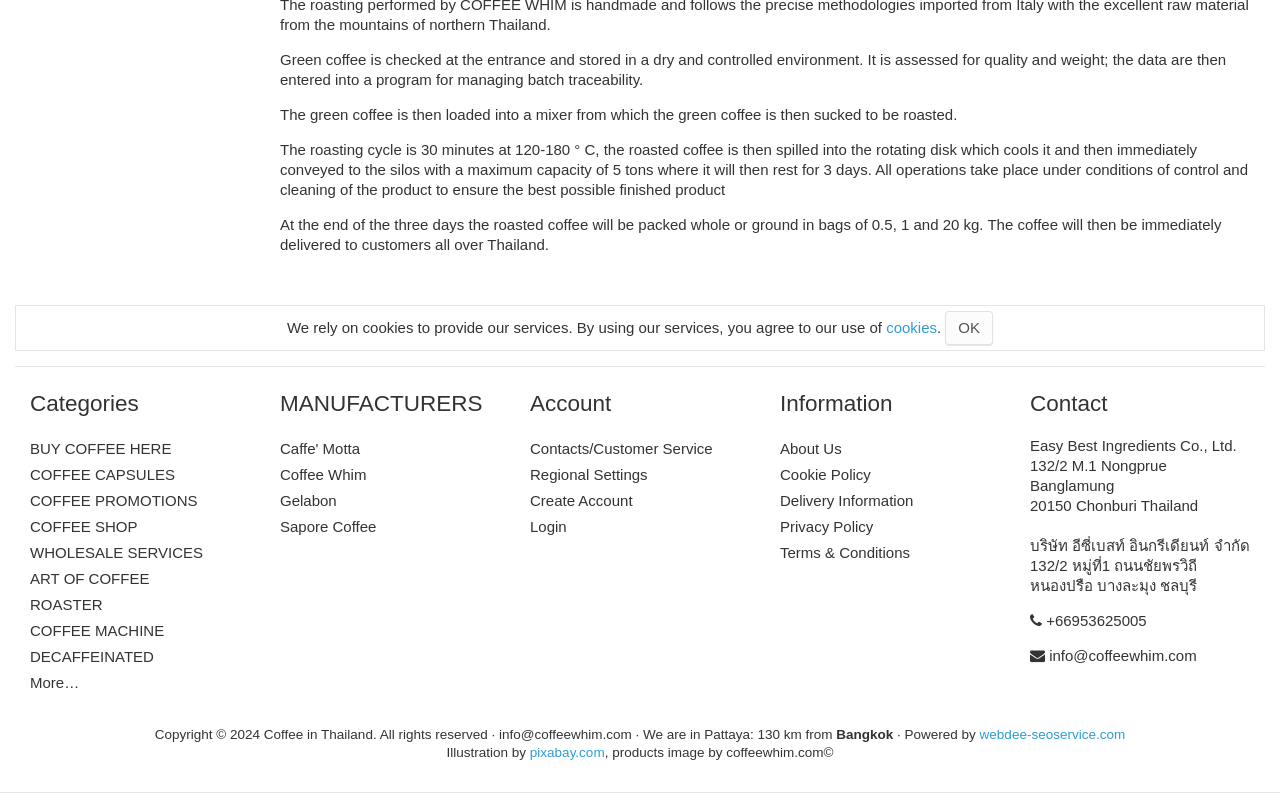Determine the bounding box coordinates of the target area to click to execute the following instruction: "Click on BUY COFFEE HERE."

[0.023, 0.555, 0.134, 0.577]